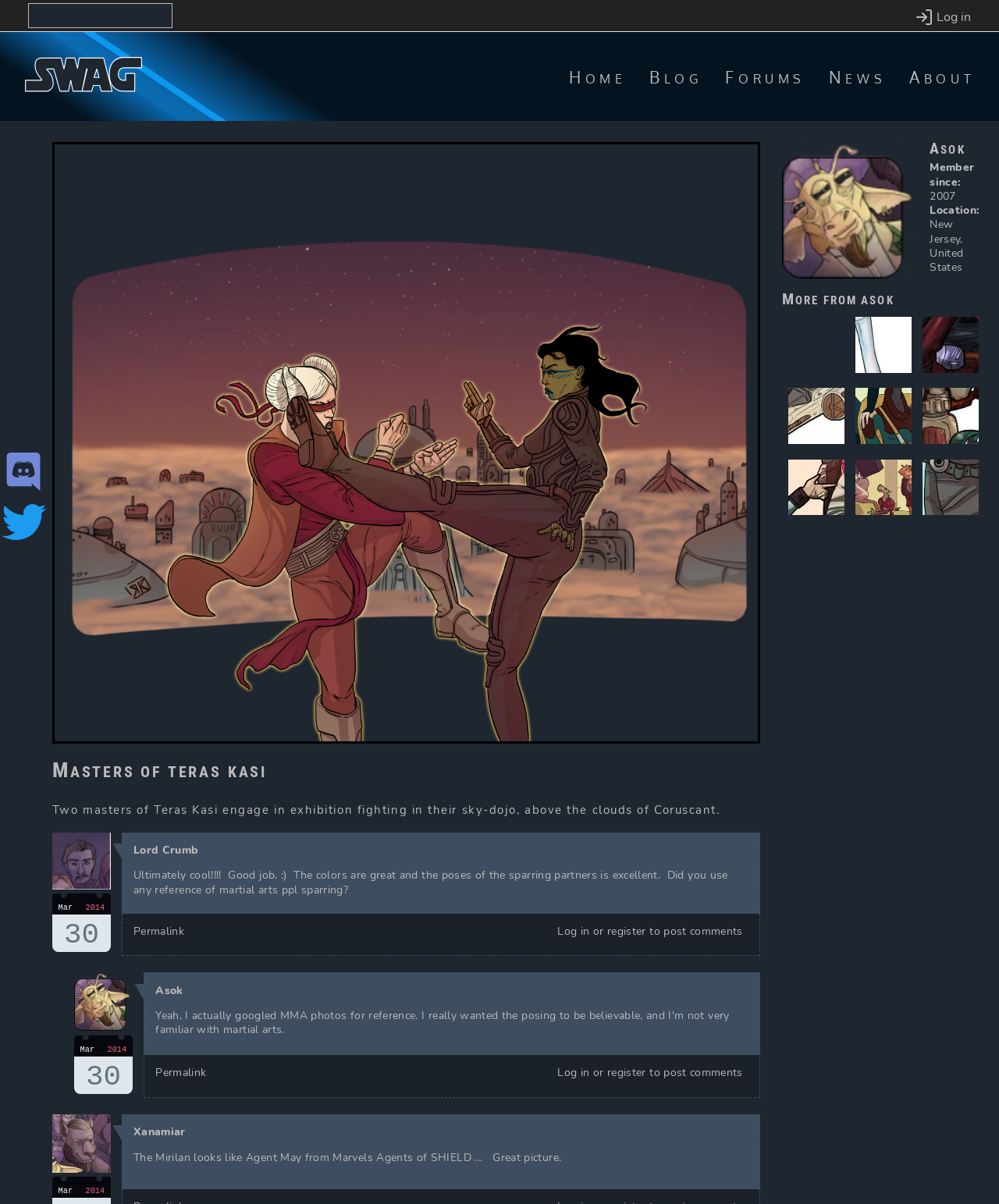What is the date of the article with the comment 'Ultimately cool!!!! Good job. :)'?
Based on the visual information, provide a detailed and comprehensive answer.

I found the article with the comment 'Ultimately cool!!!! Good job. :)' and looked at the calendar icon next to it, which shows the date '2014 Mar 30'.